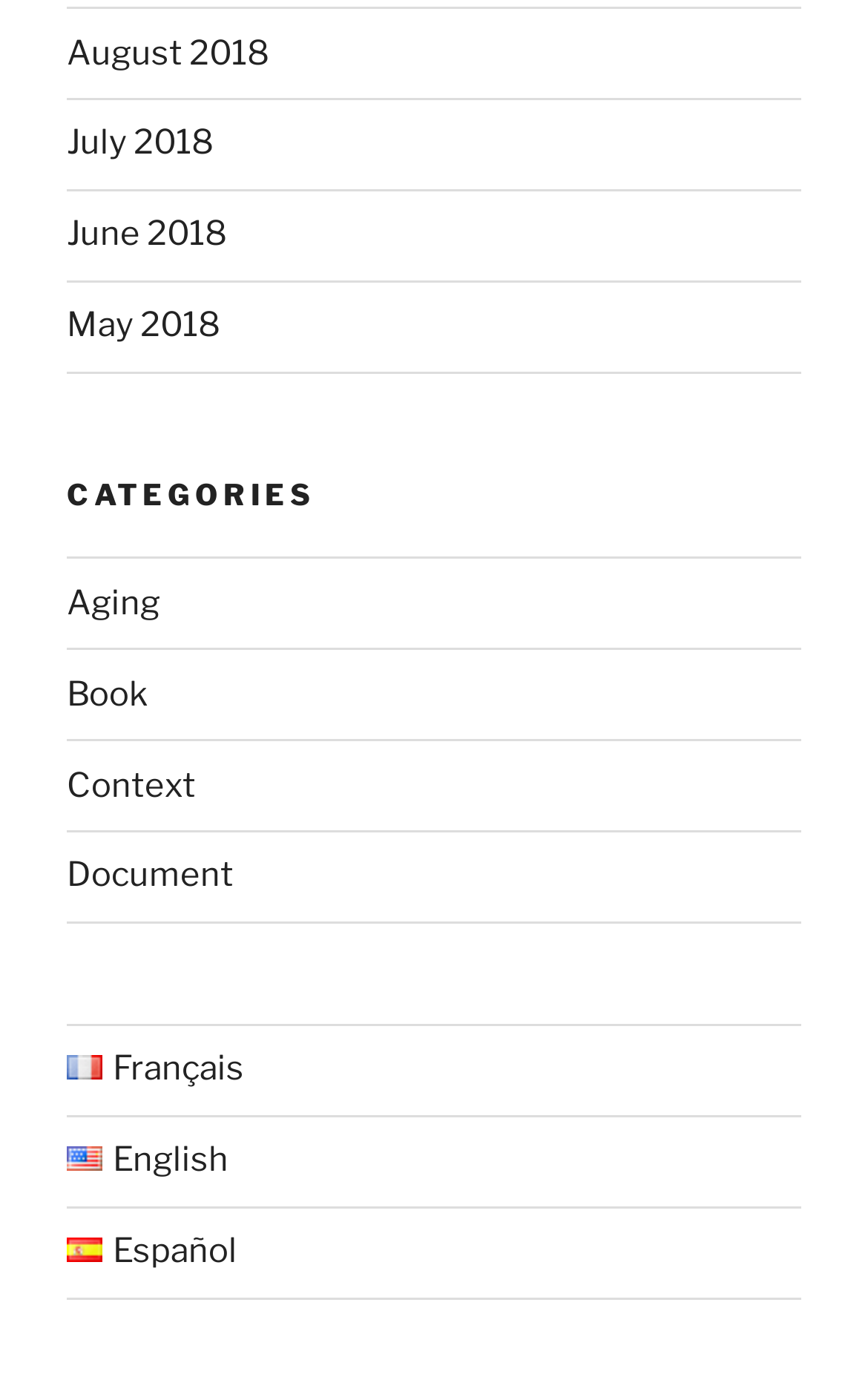Please specify the bounding box coordinates of the area that should be clicked to accomplish the following instruction: "Explore Context category". The coordinates should consist of four float numbers between 0 and 1, i.e., [left, top, right, bottom].

[0.077, 0.554, 0.226, 0.583]